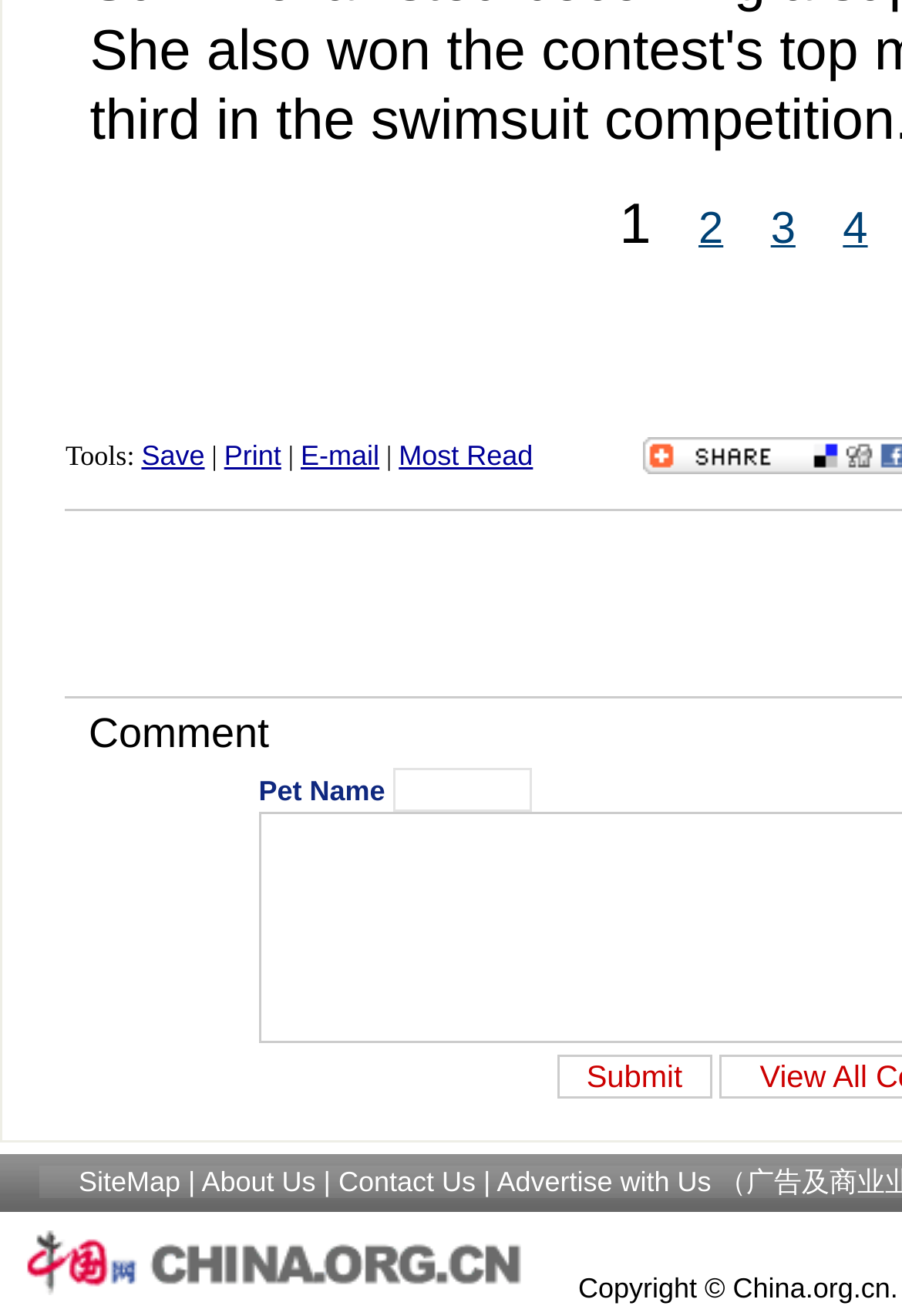How many links are in the top-right corner?
Based on the screenshot, answer the question with a single word or phrase.

4